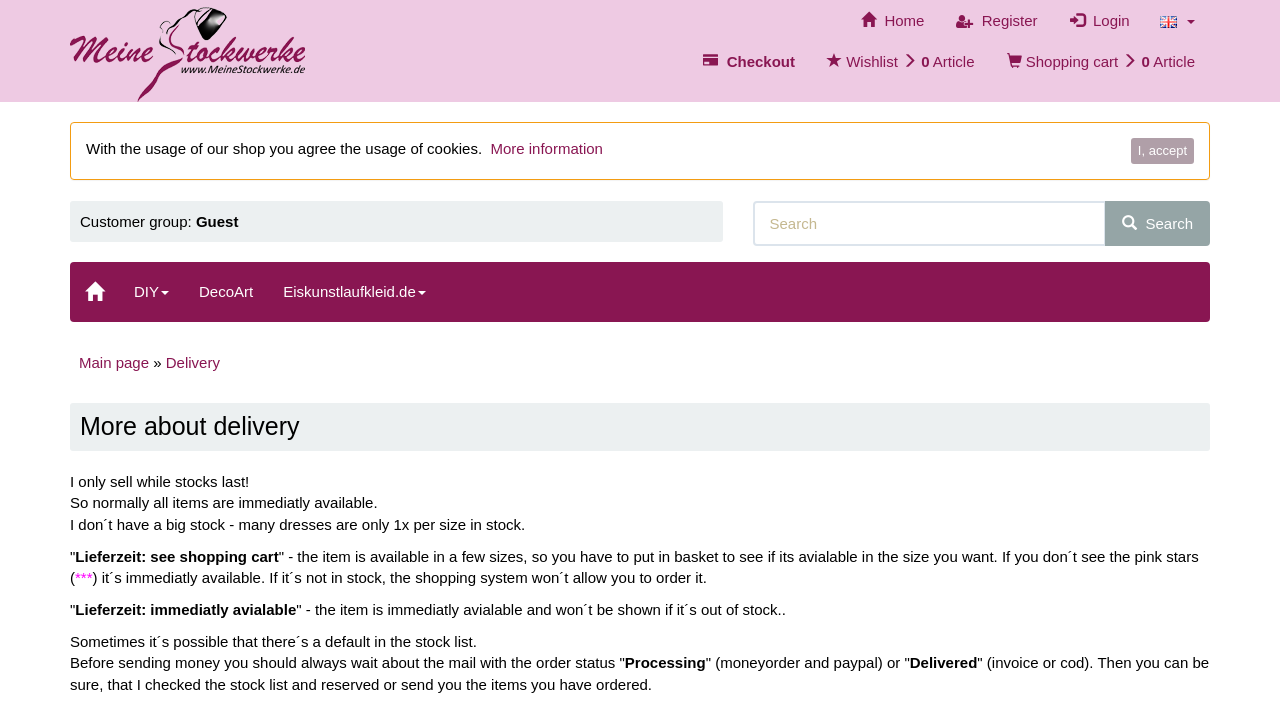Find the bounding box of the web element that fits this description: "Microtech Guide".

None